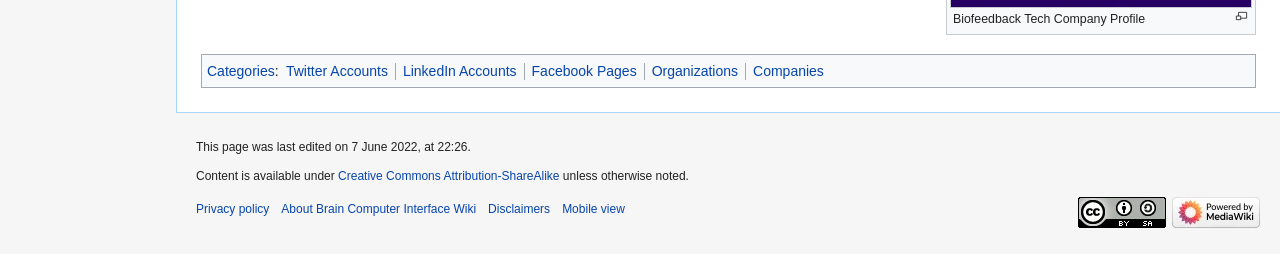Identify the bounding box coordinates of the element that should be clicked to fulfill this task: "Enlarge the image". The coordinates should be provided as four float numbers between 0 and 1, i.e., [left, top, right, bottom].

[0.964, 0.043, 0.976, 0.087]